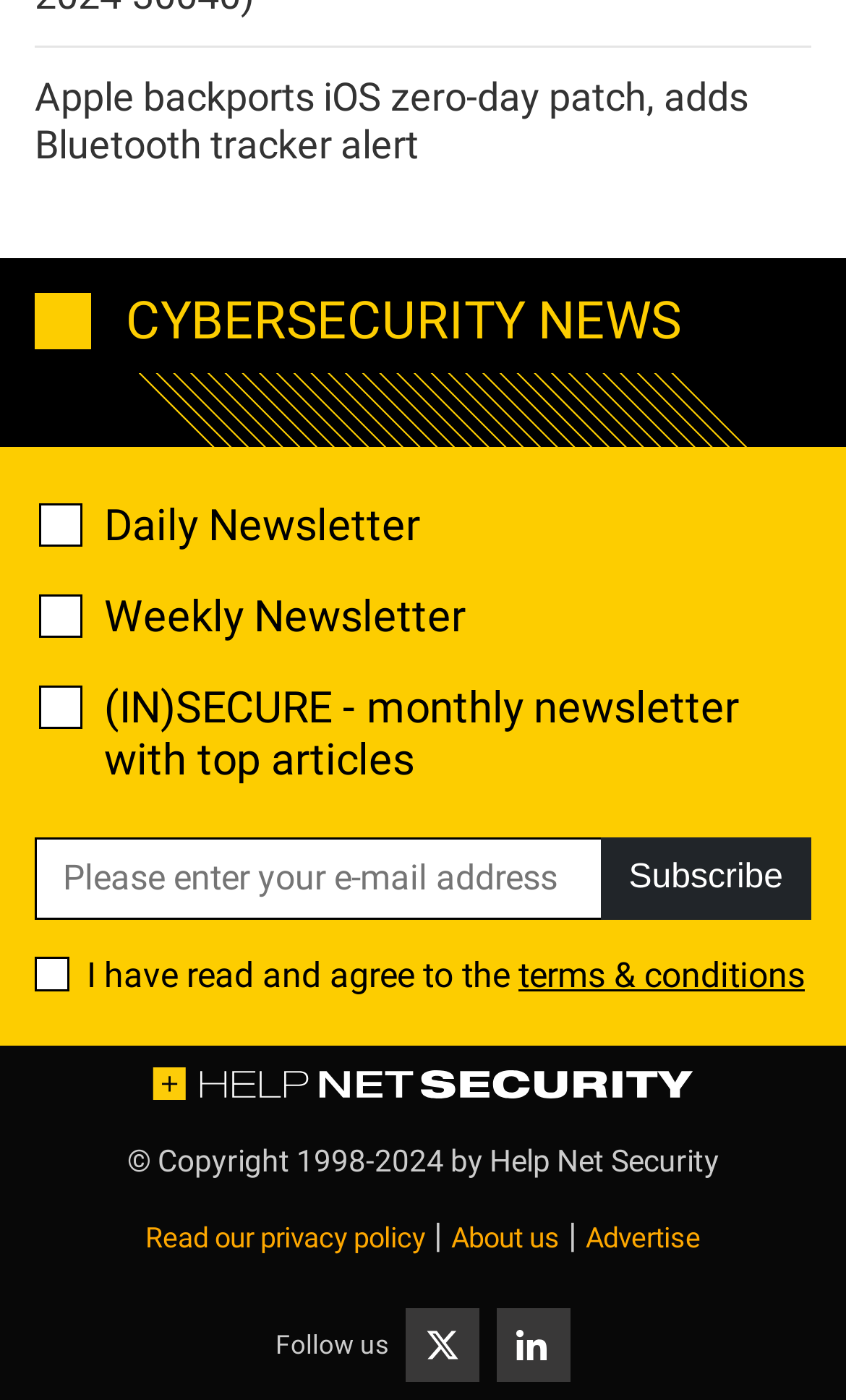Provide the bounding box coordinates of the HTML element described by the text: "parent_node: Daily Newsletter name="_mc4wp_lists[]" value="520ac2f639"". The coordinates should be in the format [left, top, right, bottom] with values between 0 and 1.

[0.046, 0.359, 0.097, 0.39]